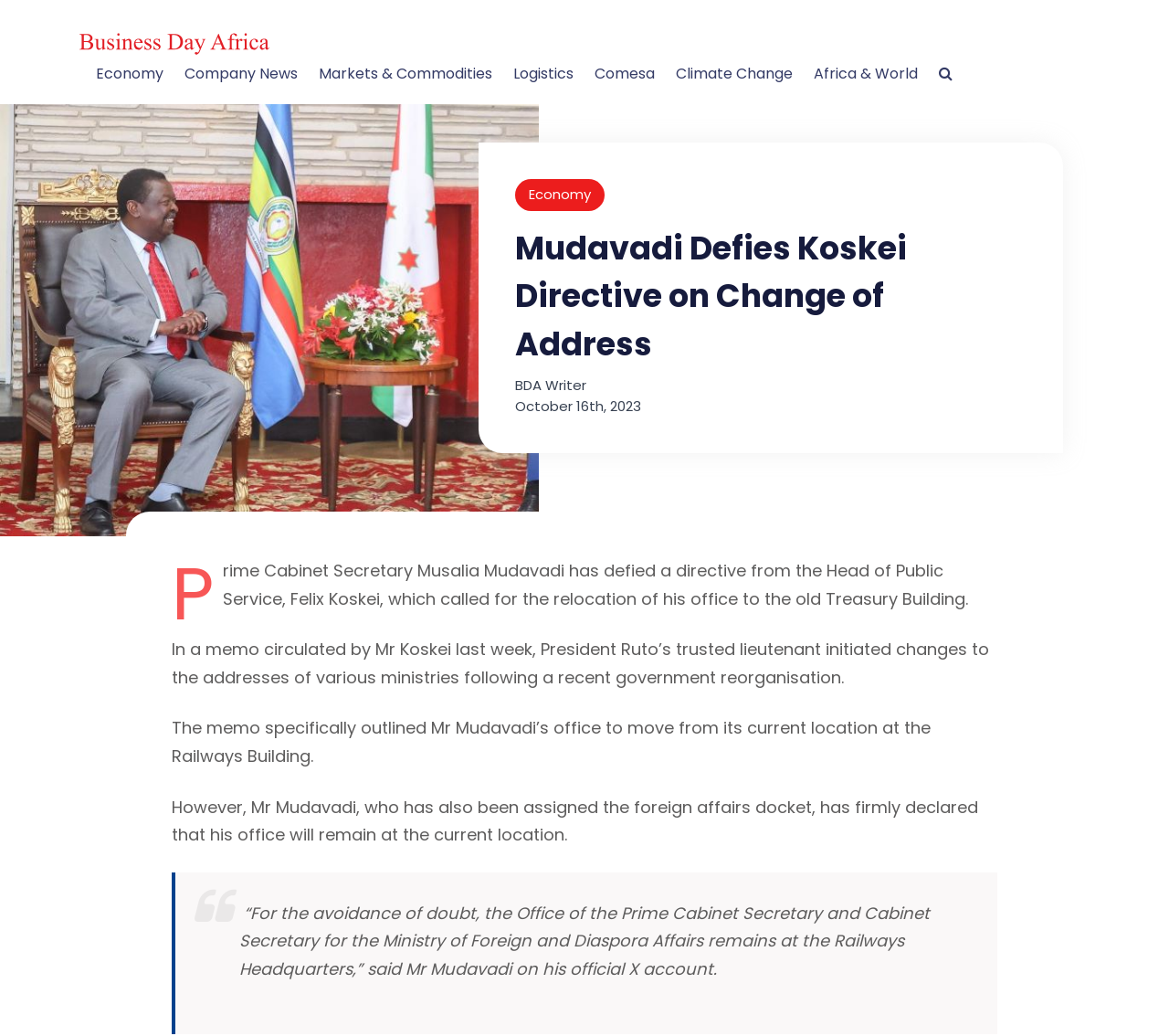Respond with a single word or short phrase to the following question: 
Who is the Head of Public Service?

Felix Koskei